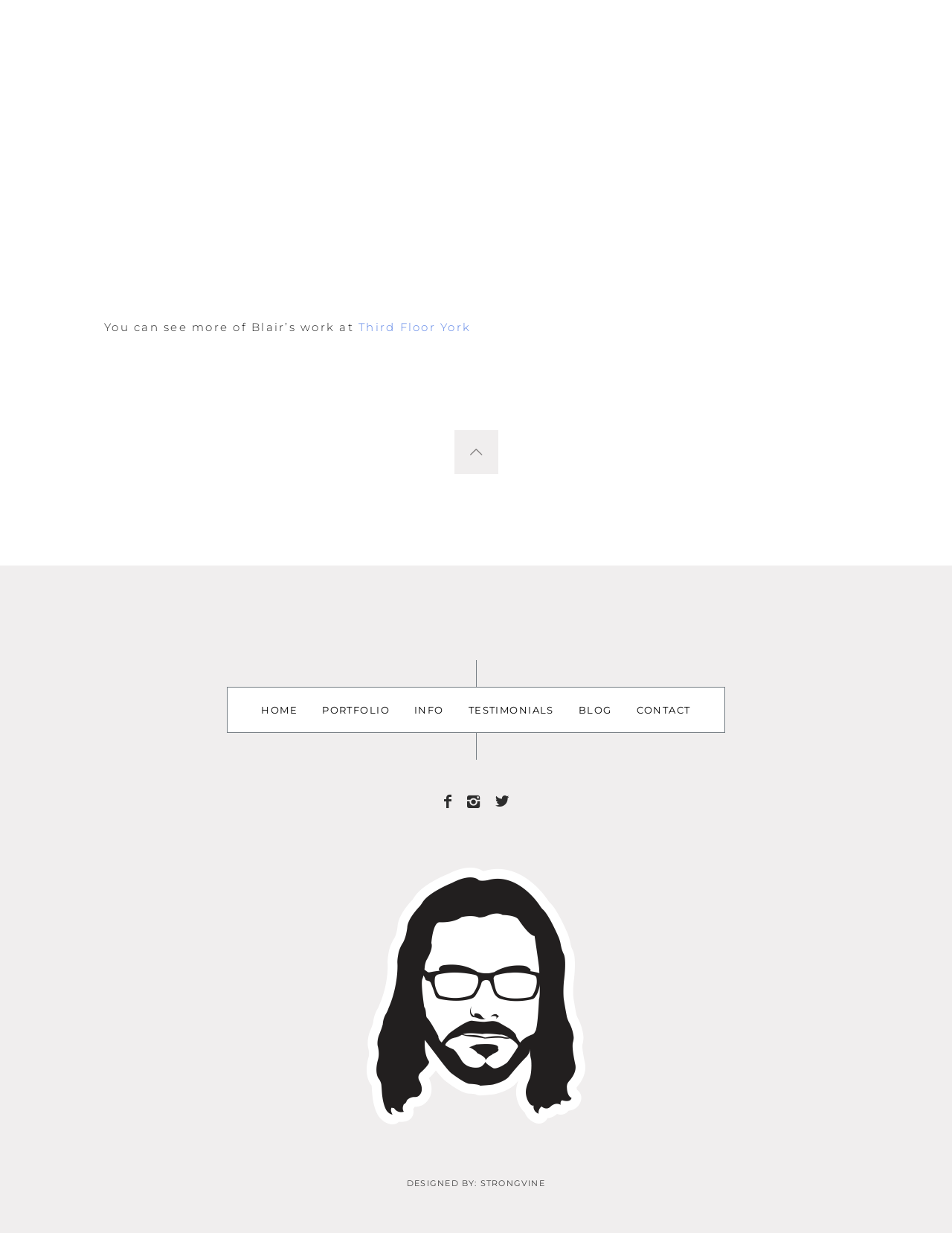Indicate the bounding box coordinates of the element that needs to be clicked to satisfy the following instruction: "go to HOME". The coordinates should be four float numbers between 0 and 1, i.e., [left, top, right, bottom].

[0.274, 0.571, 0.313, 0.581]